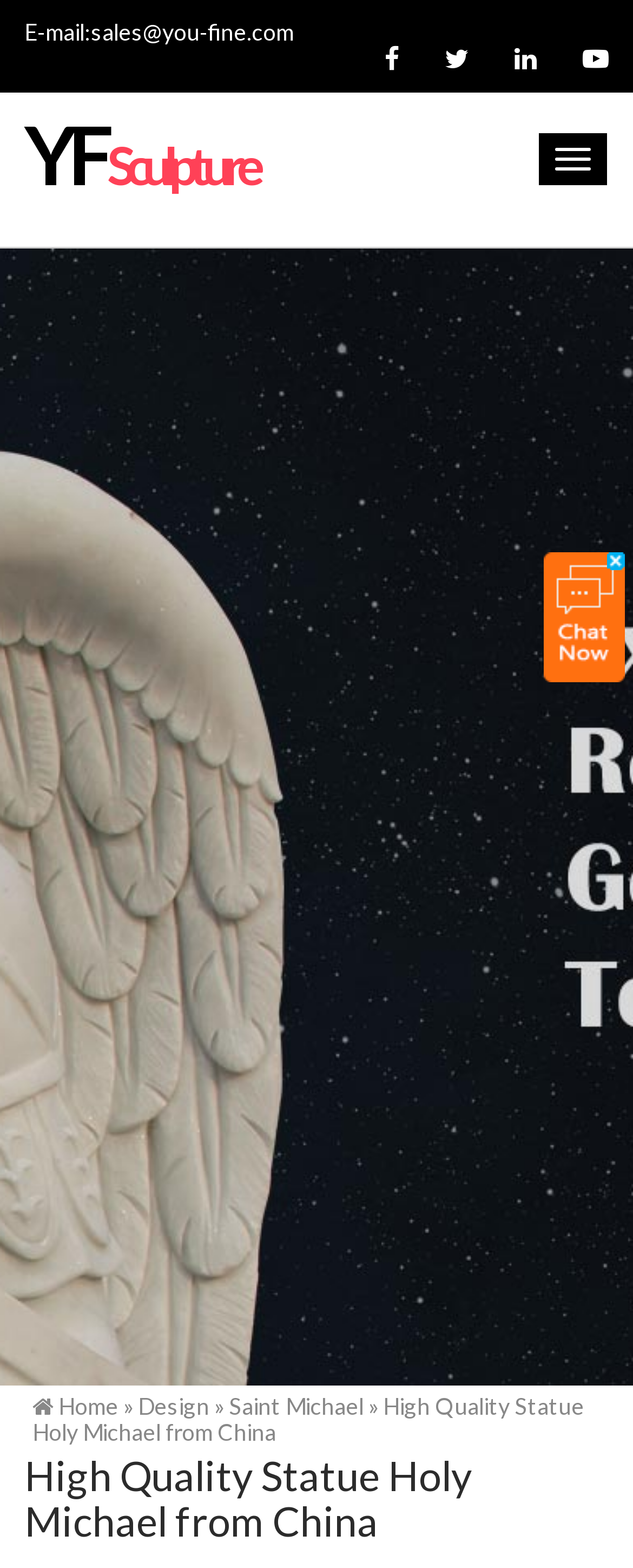Examine the image and give a thorough answer to the following question:
What is the category of the product?

I found the category of the product by looking at the link element with the text 'Saint Michael' which is located in the navigation menu.